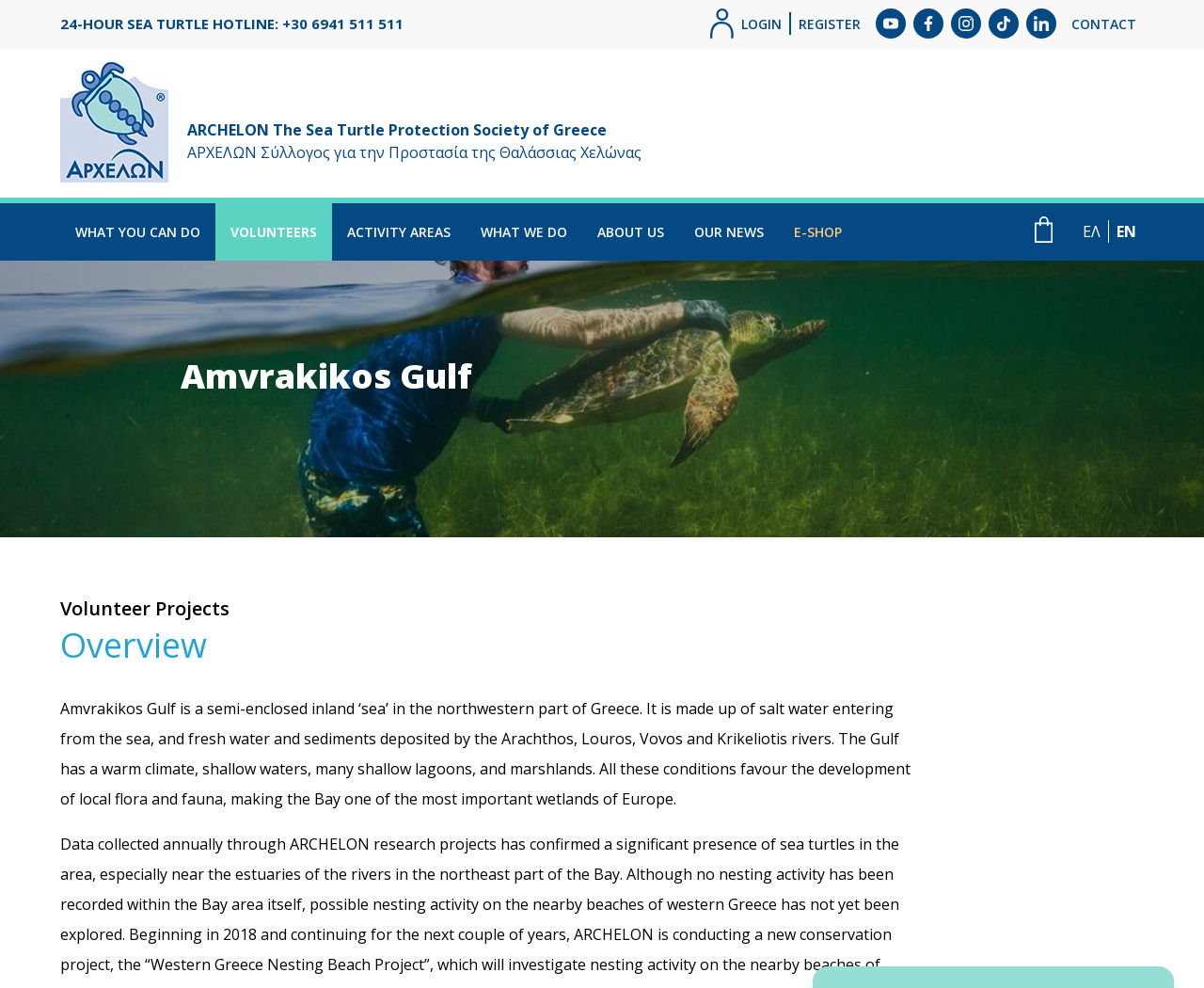Give an extensive and precise description of the webpage.

The webpage is about ARCHELON, the Sea Turtle Protection Society of Greece. At the top, there is a 24-hour sea turtle hotline number and a login/register section with accompanying icons. Below this, there are links to follow ARCHELON on various social media platforms, including Youtube, Facebook, Instagram, TikTok, and LinkedIn, each with its respective icon.

On the left side, there is a menu with links to different sections of the website, including "WHAT YOU CAN DO", "VOLUNTEERS", "ACTIVITY AREAS", "WHAT WE DO", "ABOUT US", "OUR NEWS", and "E-SHOP". 

The main content of the page is about the Amvrakikos Gulf, with a heading and a brief overview of the area. There is a static text describing the Gulf as a semi-enclosed inland 'sea' in northwestern Greece, detailing its climate, waters, and importance as a wetland in Europe.

At the bottom right, there is a link to view the cart's contents, accompanied by an icon, and language options to switch between Greek (ΕΛ) and English (EN).